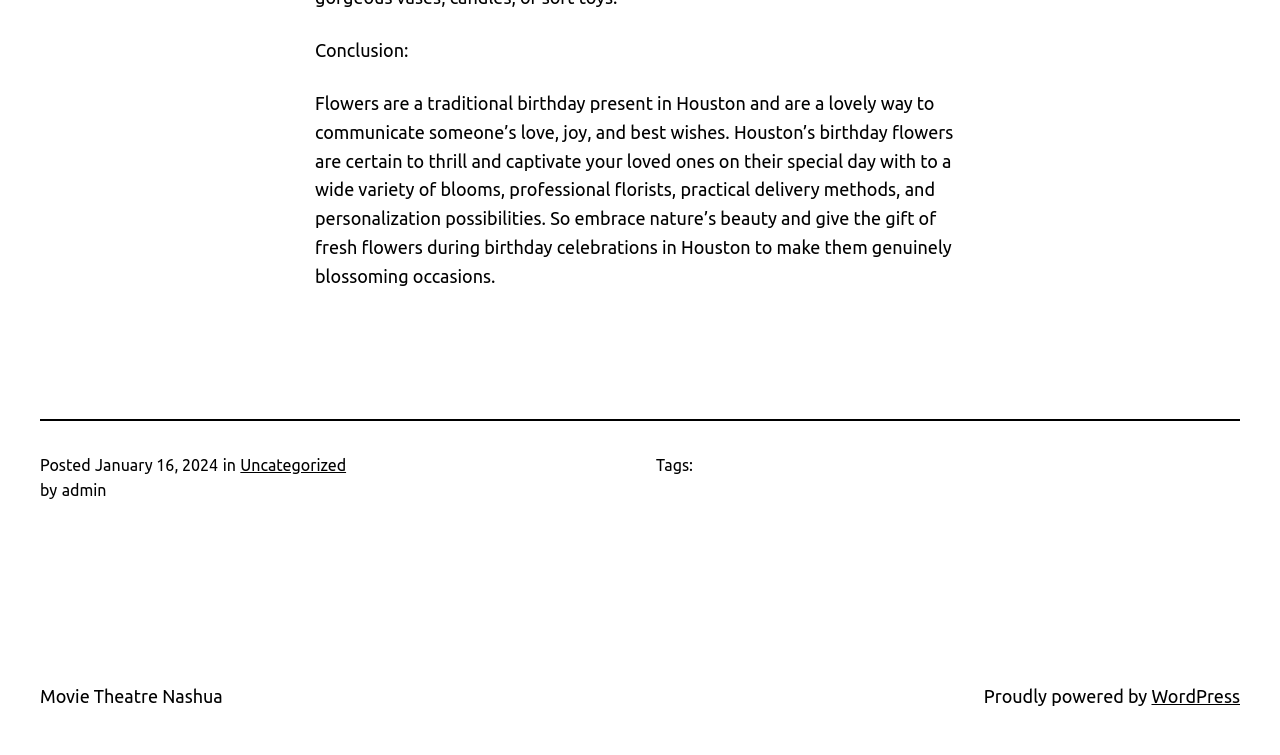Using the information in the image, give a comprehensive answer to the question: 
What is the category of the article?

The category of the article is 'Uncategorized', as indicated by the link element with the text 'Uncategorized'.